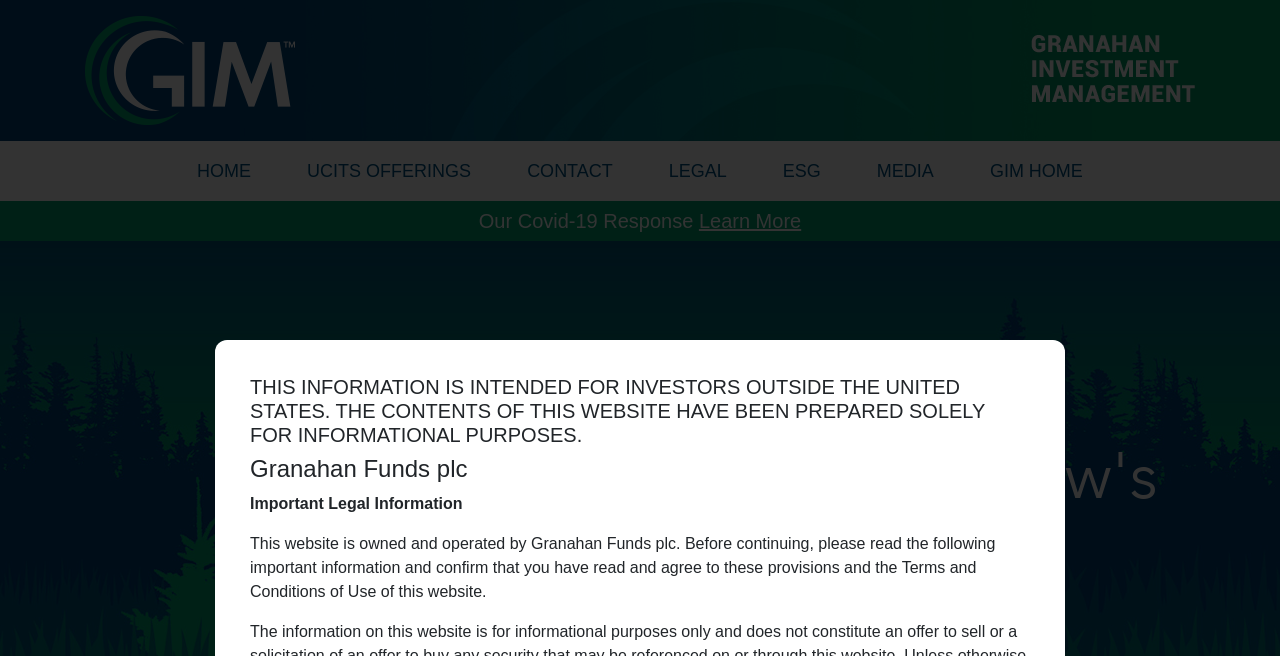Can you find the bounding box coordinates for the UI element given this description: "Learn More"? Provide the coordinates as four float numbers between 0 and 1: [left, top, right, bottom].

[0.546, 0.32, 0.626, 0.354]